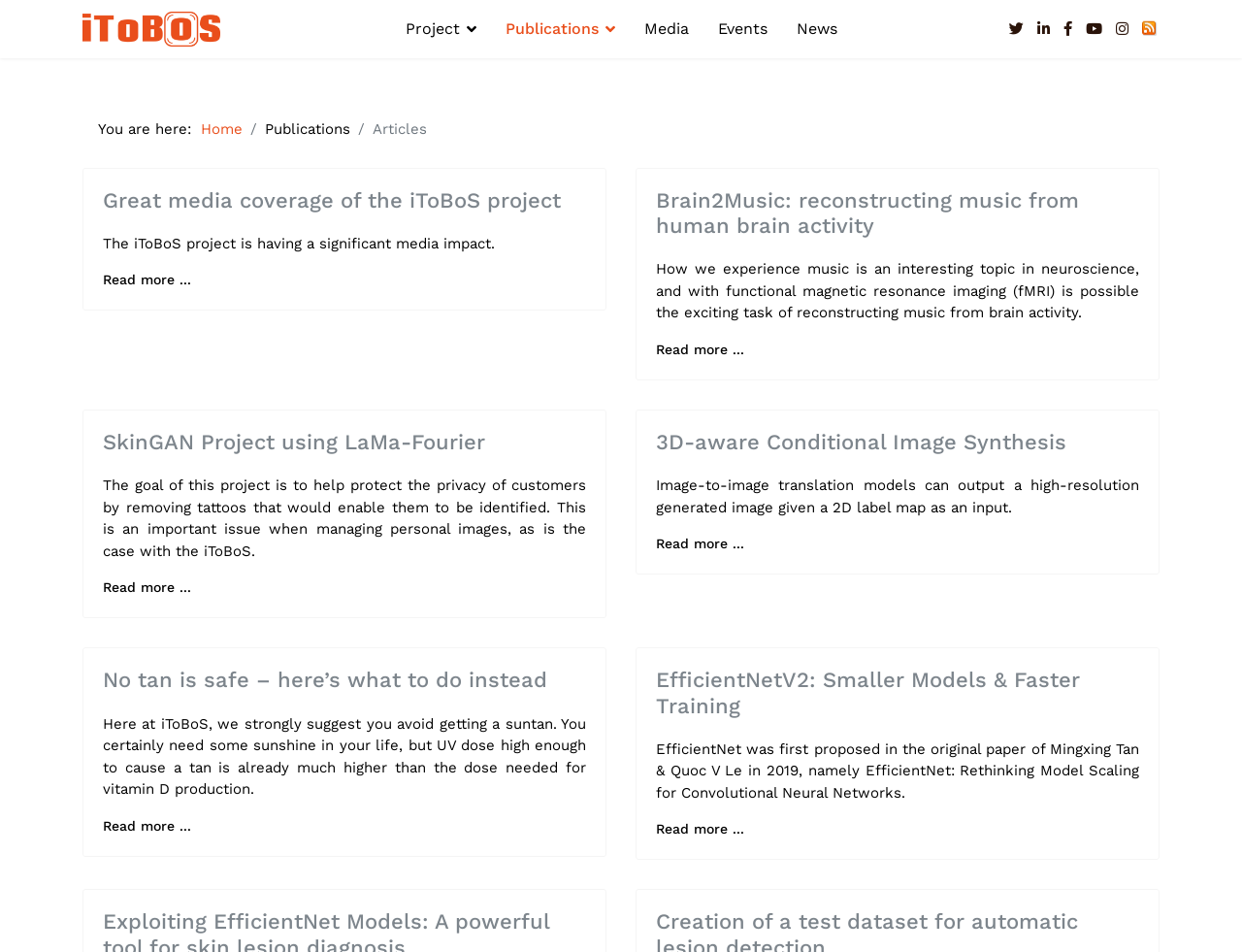Specify the bounding box coordinates of the region I need to click to perform the following instruction: "Check the News section". The coordinates must be four float numbers in the range of 0 to 1, i.e., [left, top, right, bottom].

[0.629, 0.0, 0.686, 0.061]